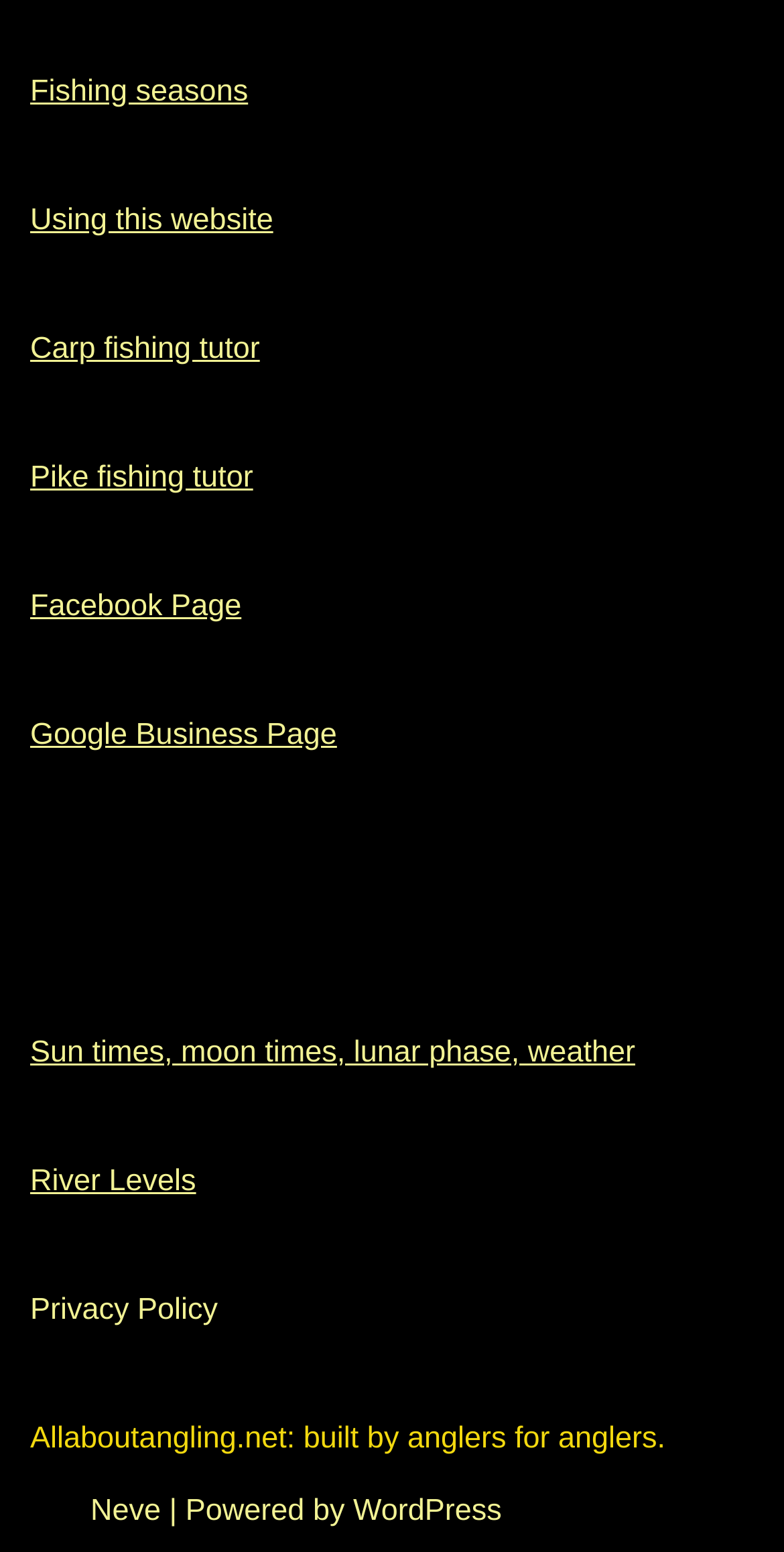Identify the bounding box for the UI element described as: "Fishing seasons". The coordinates should be four float numbers between 0 and 1, i.e., [left, top, right, bottom].

[0.038, 0.047, 0.316, 0.069]